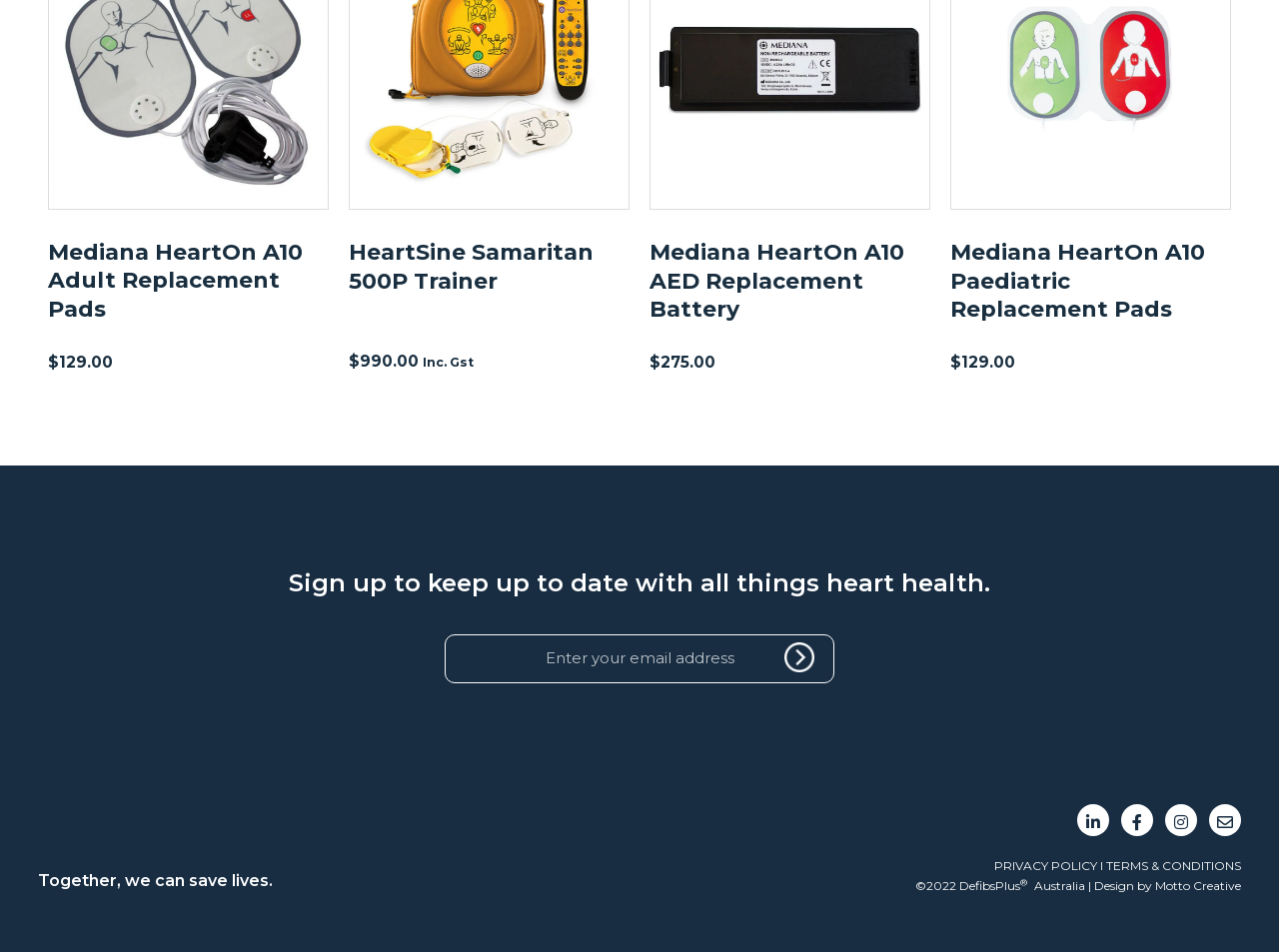Find the bounding box coordinates for the HTML element described as: "TERMS & CONDITIONS". The coordinates should consist of four float values between 0 and 1, i.e., [left, top, right, bottom].

[0.865, 0.902, 0.97, 0.918]